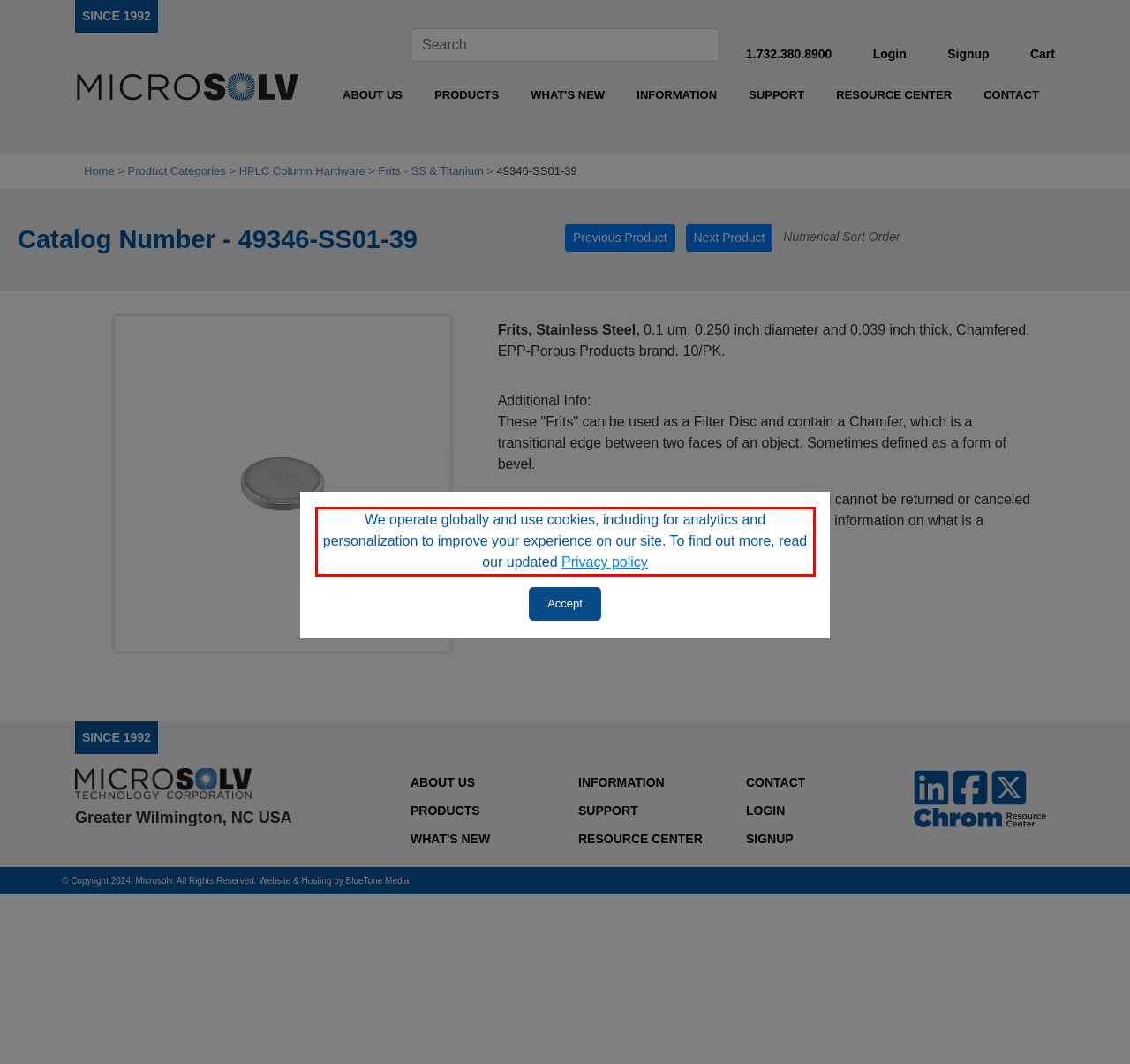Please perform OCR on the UI element surrounded by the red bounding box in the given webpage screenshot and extract its text content.

We operate globally and use cookies, including for analytics and personalization to improve your experience on our site. To find out more, read our updated Privacy policy